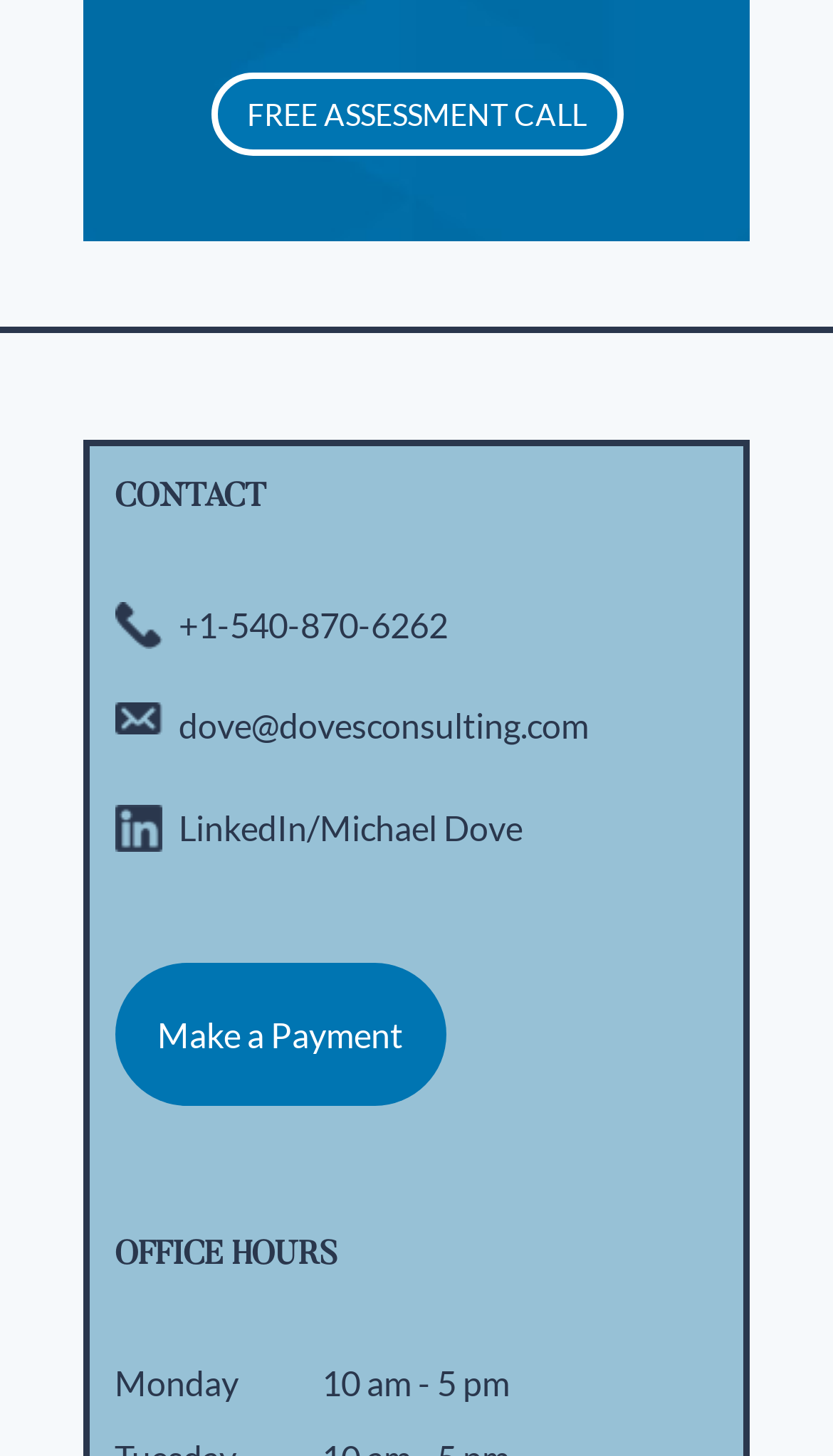Provide a one-word or brief phrase answer to the question:
What is the phone number to contact?

+1-540-870-6262